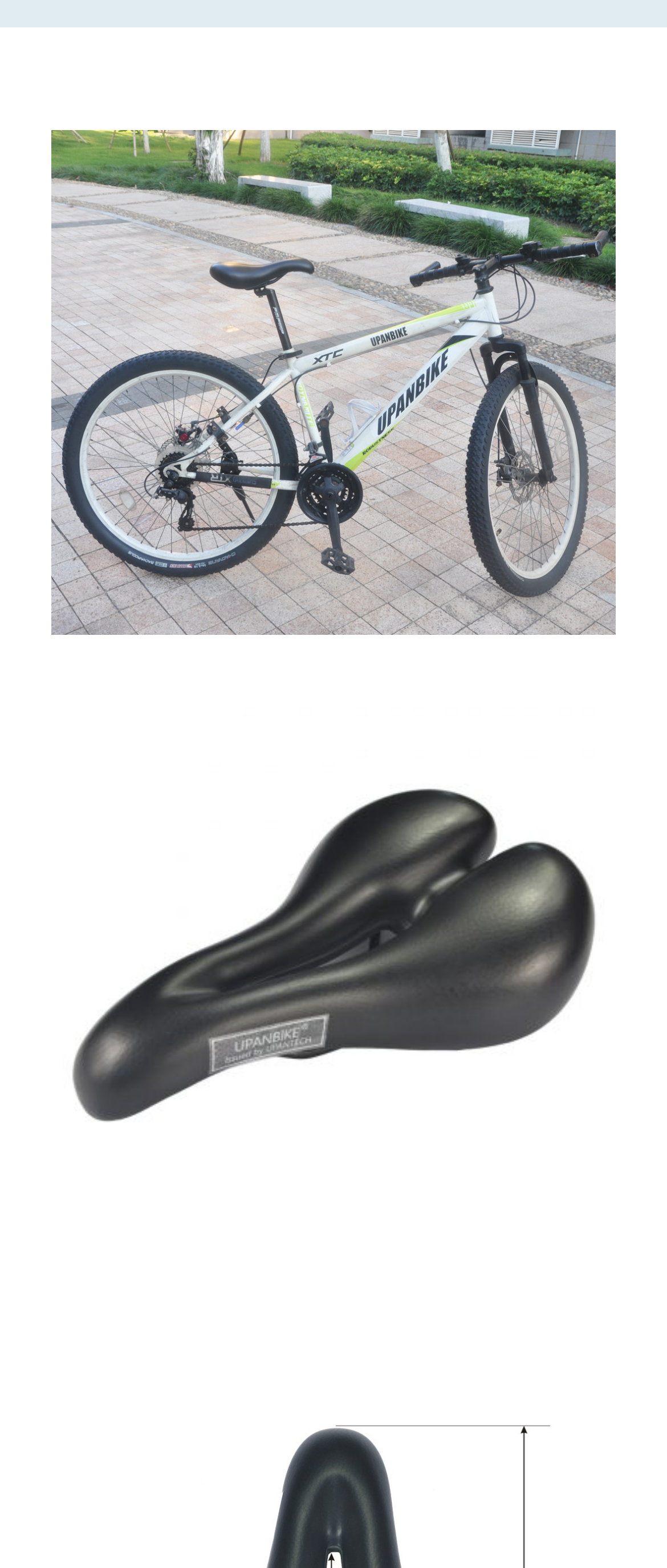Bounding box coordinates should be provided in the format (top-left x, top-left y, bottom-right x, bottom-right y) with all values between 0 and 1. Identify the bounding box for this UI element: Back to Team Overview

None